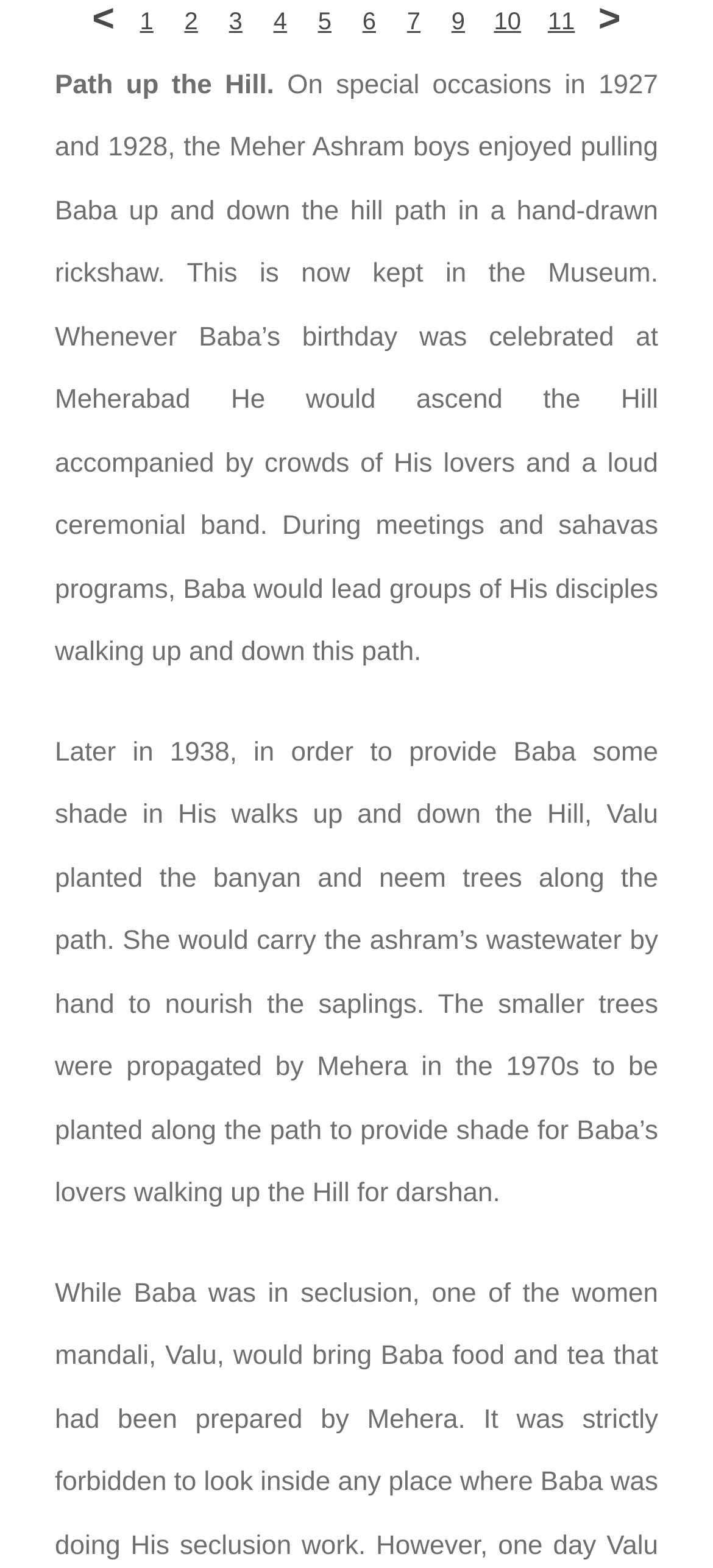Bounding box coordinates are specified in the format (top-left x, top-left y, bottom-right x, bottom-right y). All values are floating point numbers bounded between 0 and 1. Please provide the bounding box coordinate of the region this sentence describes: 9

[0.633, 0.005, 0.652, 0.022]